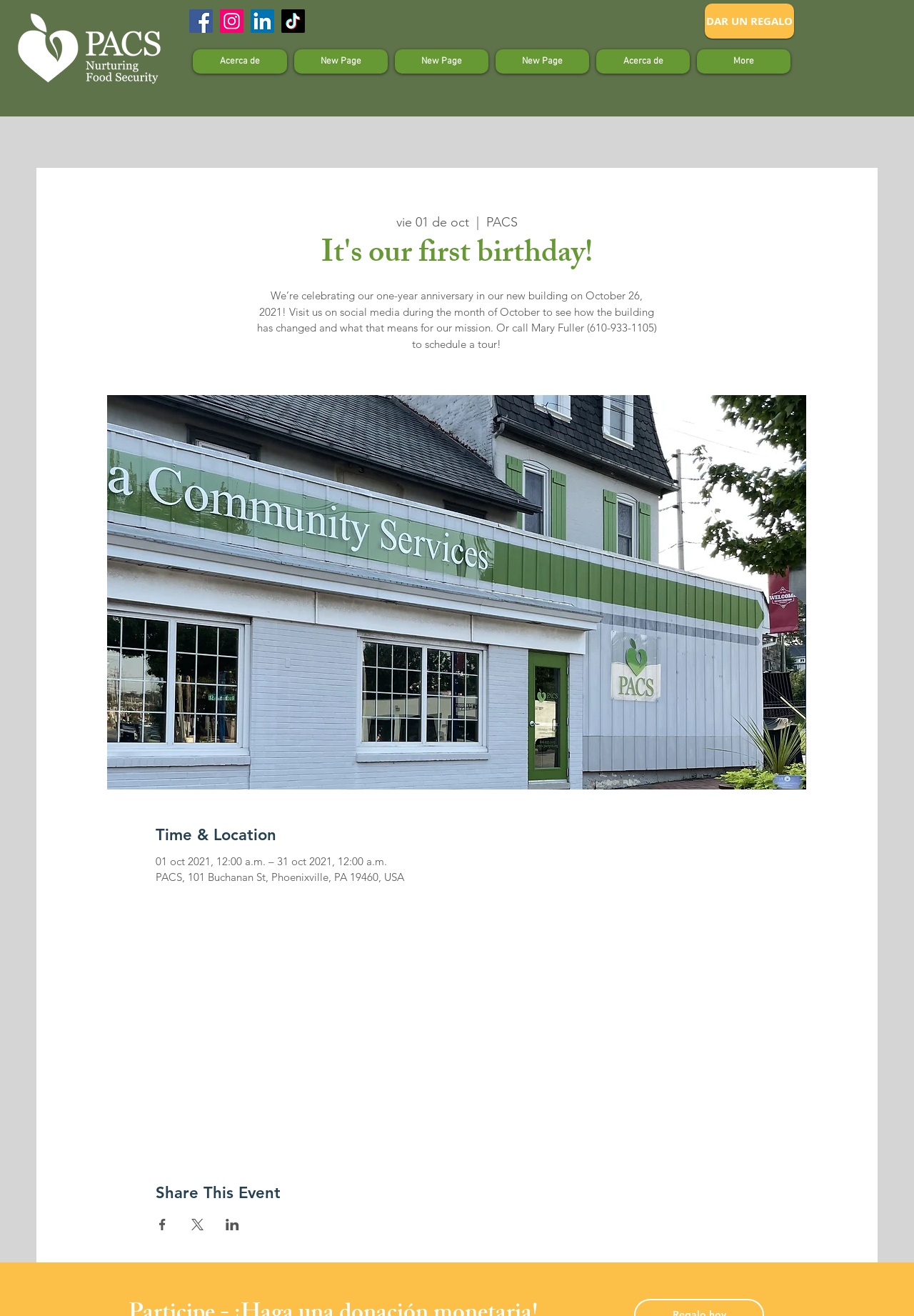Extract the bounding box coordinates for the UI element described by the text: "aria-label="LinkedIn"". The coordinates should be in the form of [left, top, right, bottom] with values between 0 and 1.

[0.274, 0.007, 0.3, 0.025]